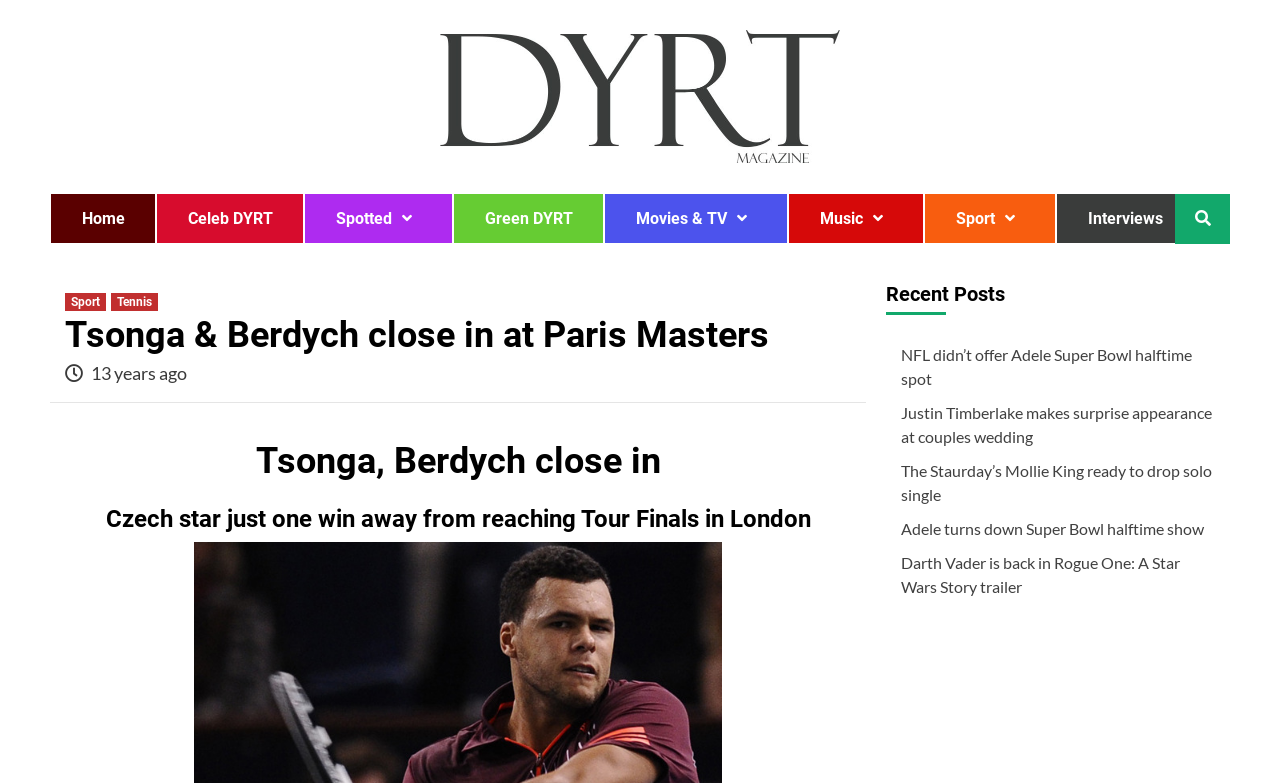Identify the bounding box coordinates for the element you need to click to achieve the following task: "Click on the 'NFL didn’t offer Adele Super Bowl halftime spot' link". The coordinates must be four float values ranging from 0 to 1, formatted as [left, top, right, bottom].

[0.704, 0.437, 0.949, 0.511]